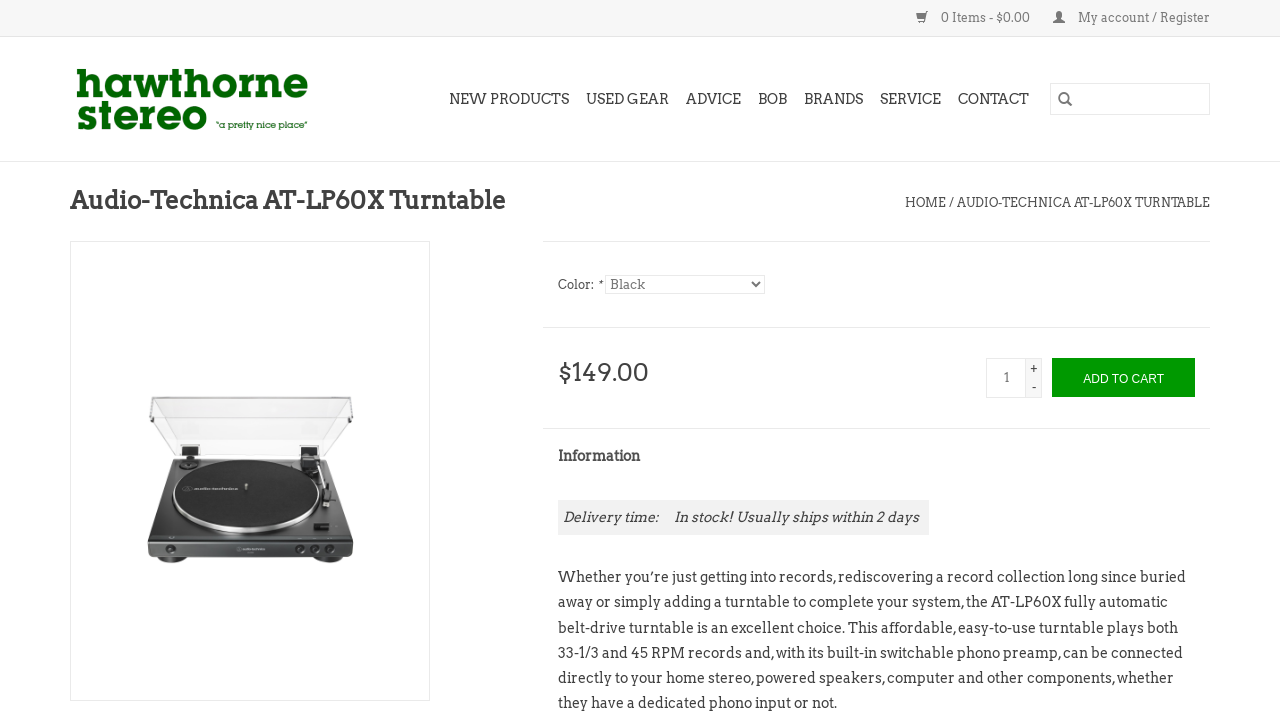Mark the bounding box of the element that matches the following description: "My account / Register".

[0.807, 0.014, 0.945, 0.035]